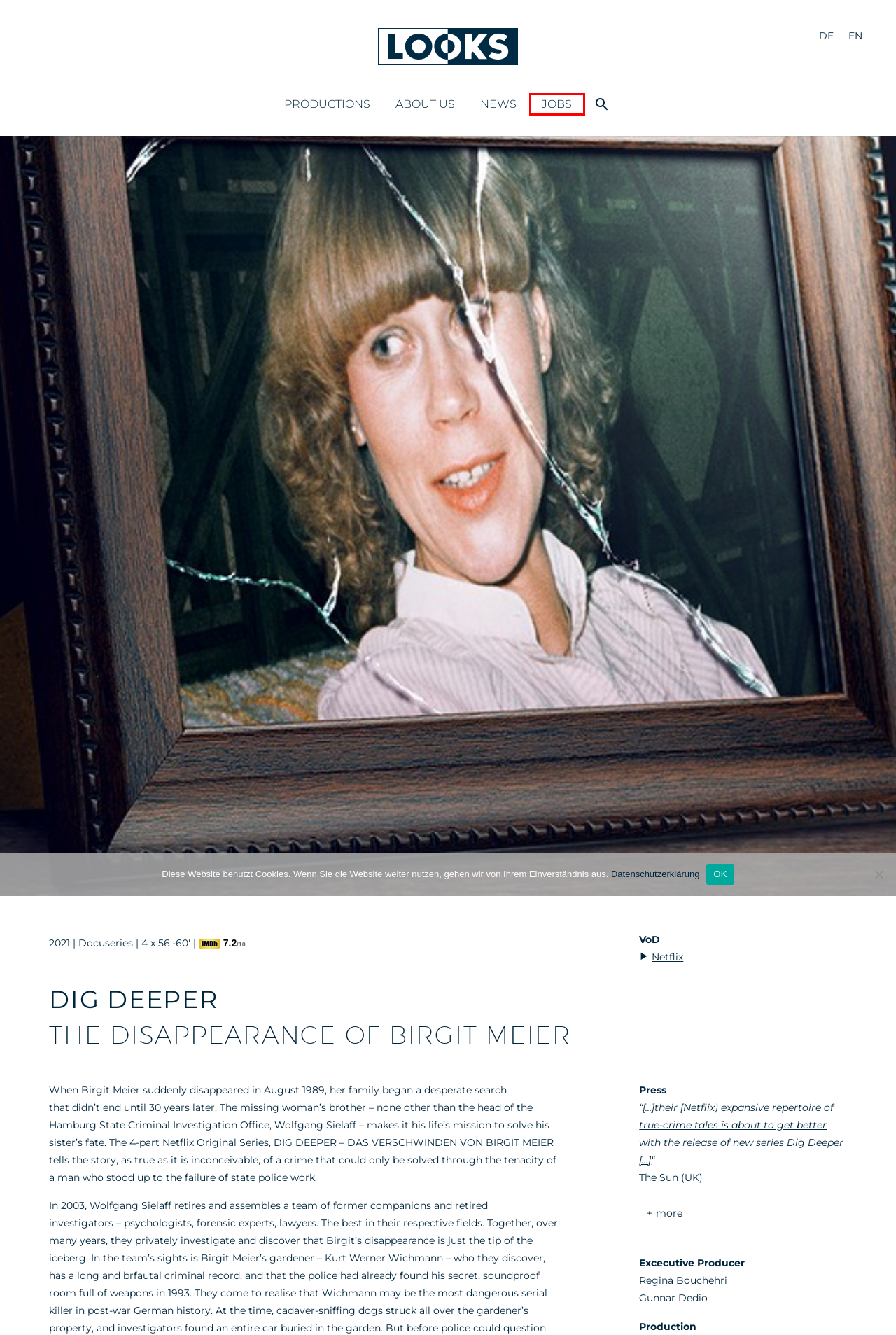You are presented with a screenshot of a webpage containing a red bounding box around an element. Determine which webpage description best describes the new webpage after clicking on the highlighted element. Here are the candidates:
A. Imprint - LOOKSfilm
B. About us - LOOKSfilm
C. Dig Deeper - Das Verschwinden von Birgit Meier (TV Mini Series 2021) - IMDb
D. Productions - LOOKSfilm
E. Privacy Policy - LOOKSfilm
F. News - LOOKSfilm
G. Dig Deeper - Das Verschwinden von Birgit Meier - LOOKSfilm
H. Jobs - LOOKSfilm

H